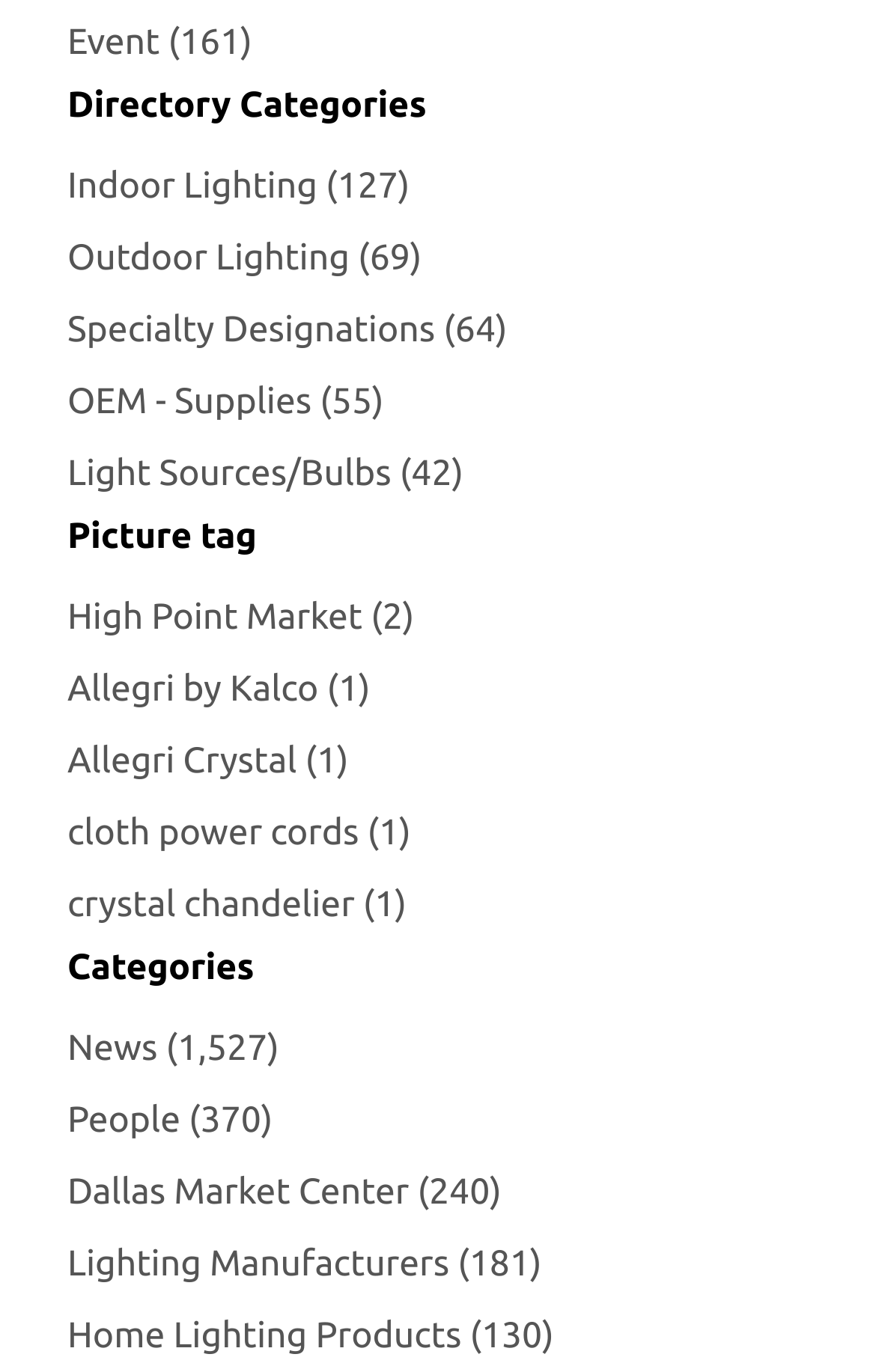What is the category with the most items?
Refer to the image and provide a concise answer in one word or phrase.

News